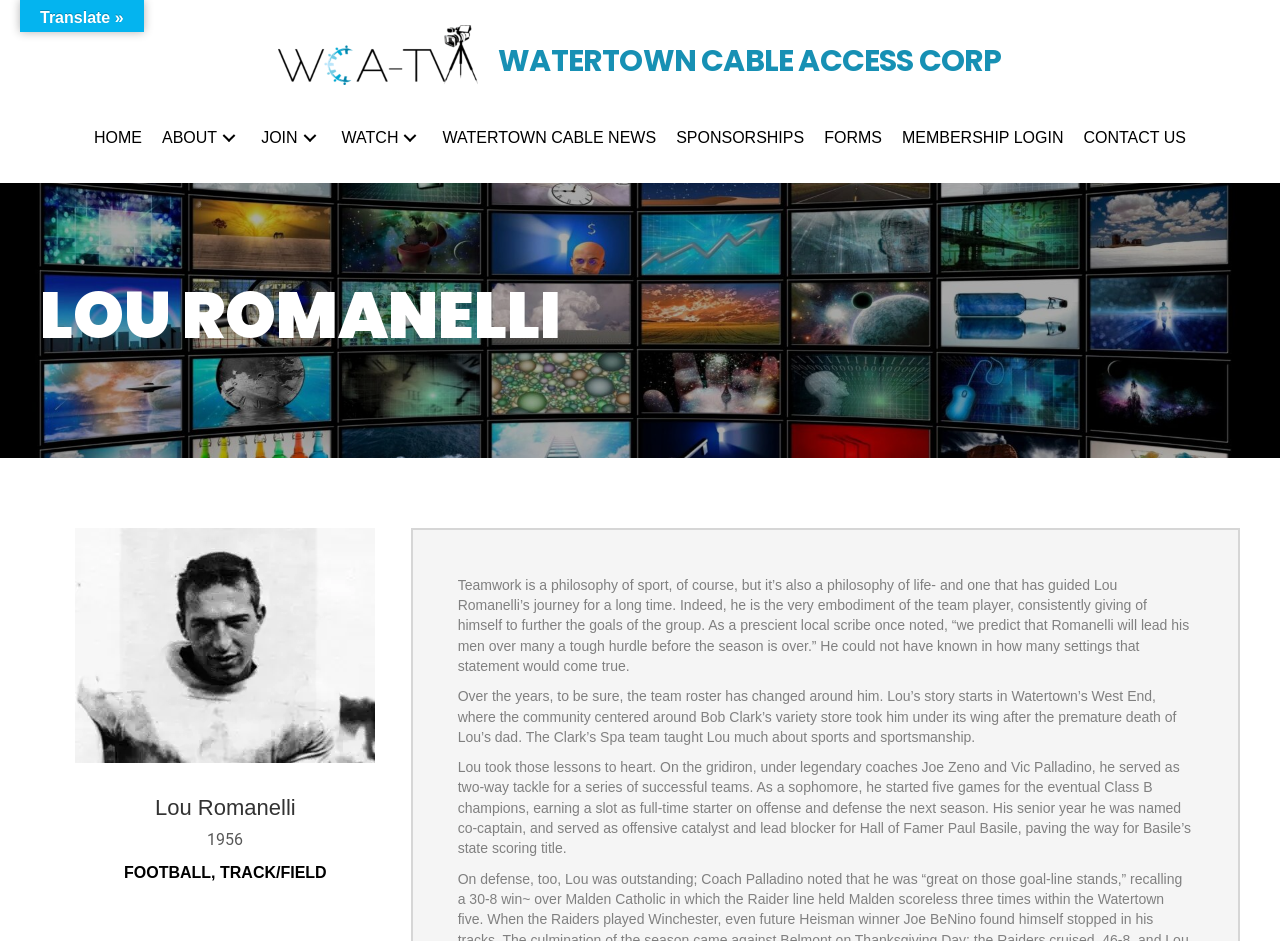Please give the bounding box coordinates of the area that should be clicked to fulfill the following instruction: "Translate the page". The coordinates should be in the format of four float numbers from 0 to 1, i.e., [left, top, right, bottom].

[0.031, 0.01, 0.097, 0.028]